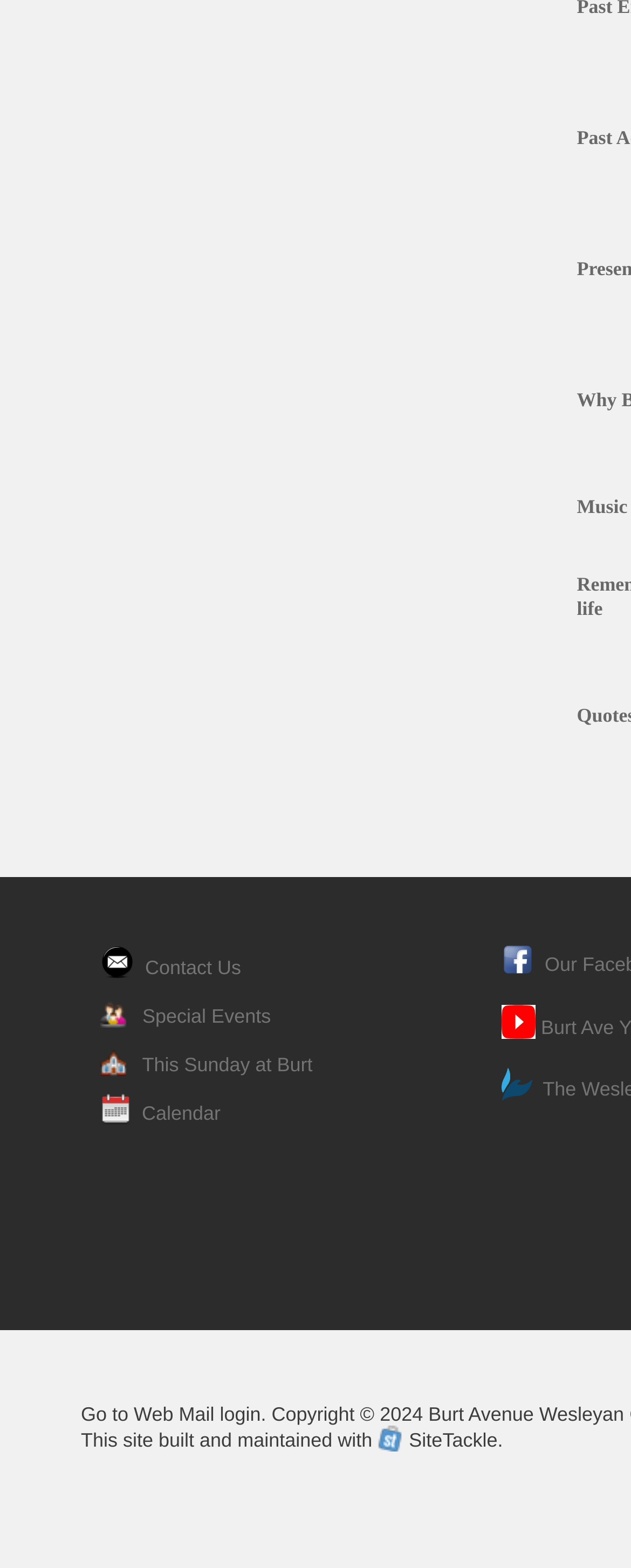What is the copyright year? From the image, respond with a single word or brief phrase.

Not specified